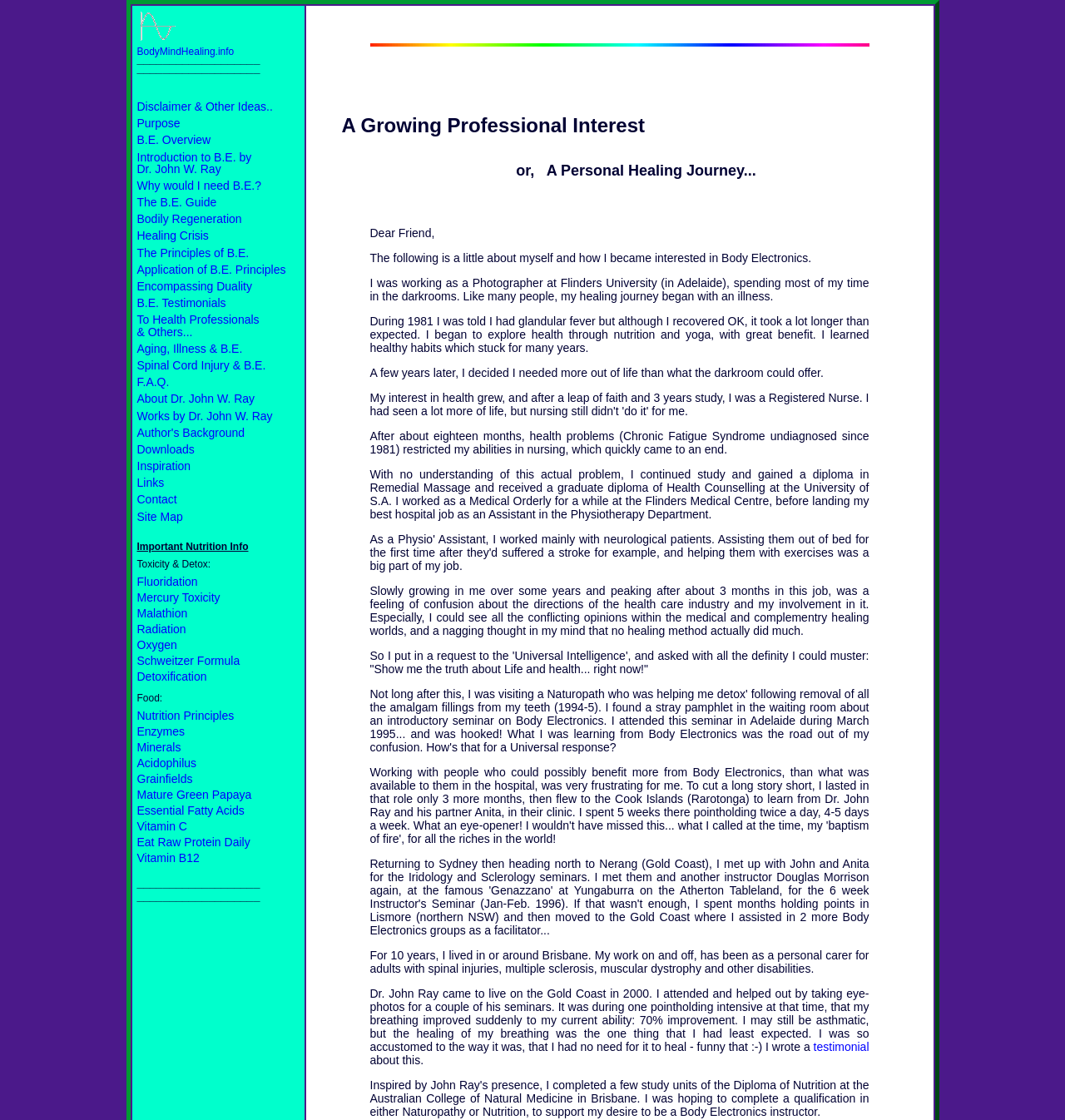Can you identify the bounding box coordinates of the clickable region needed to carry out this instruction: 'Explore the link to learn about the principles of Body Electronics'? The coordinates should be four float numbers within the range of 0 to 1, stated as [left, top, right, bottom].

[0.129, 0.22, 0.234, 0.232]